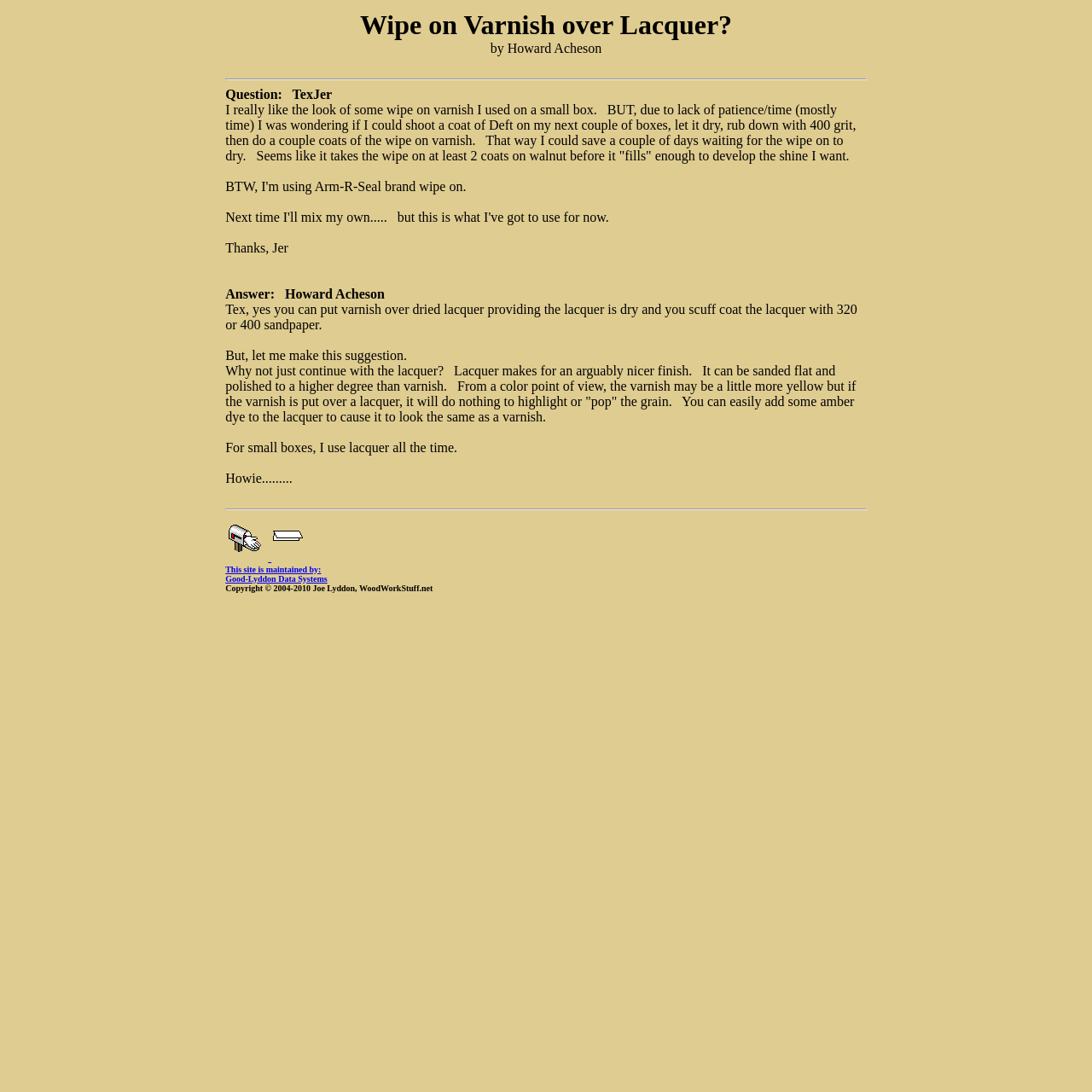Please provide a comprehensive response to the question below by analyzing the image: 
What type of finish does Howard Acheson suggest?

Howard Acheson suggests using lacquer as a finish, as he mentions that 'Lacquer makes for an arguably nicer finish' and provides reasons why it is a better option than varnish.